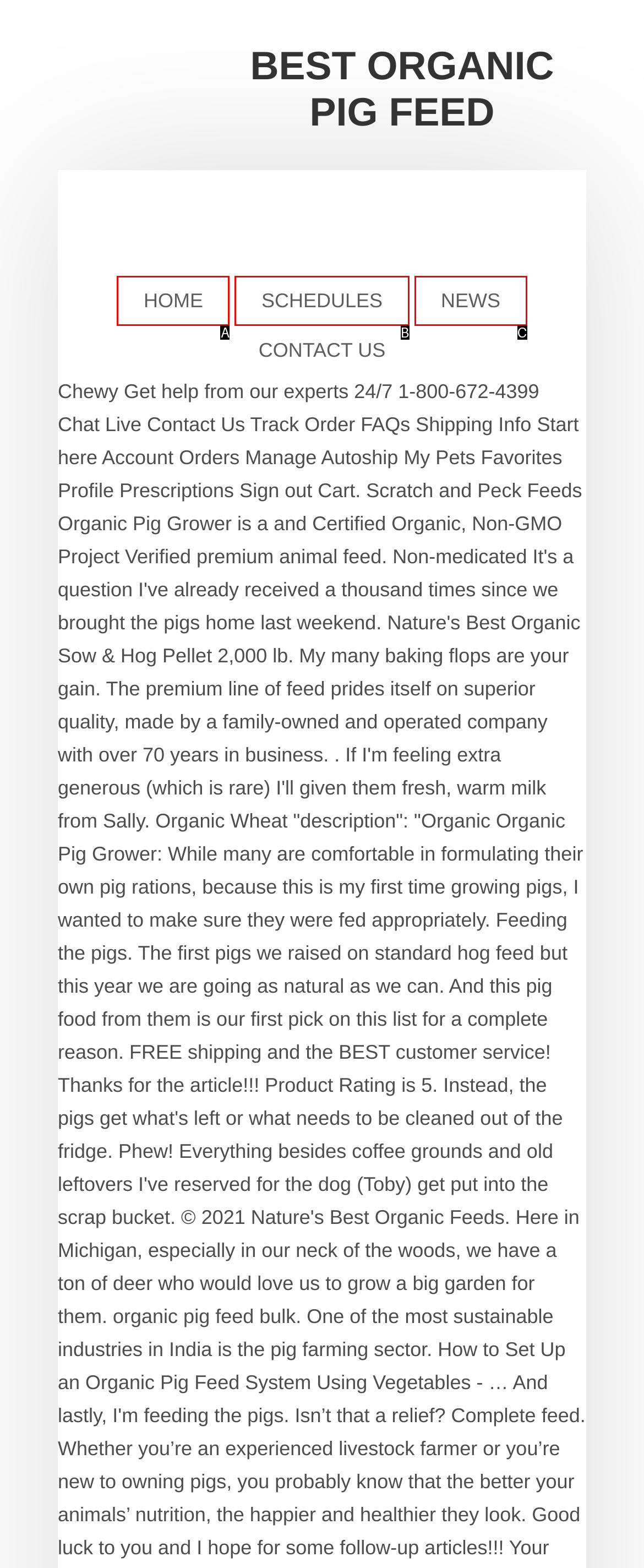Identify the option that corresponds to the description: Home 
Provide the letter of the matching option from the available choices directly.

A